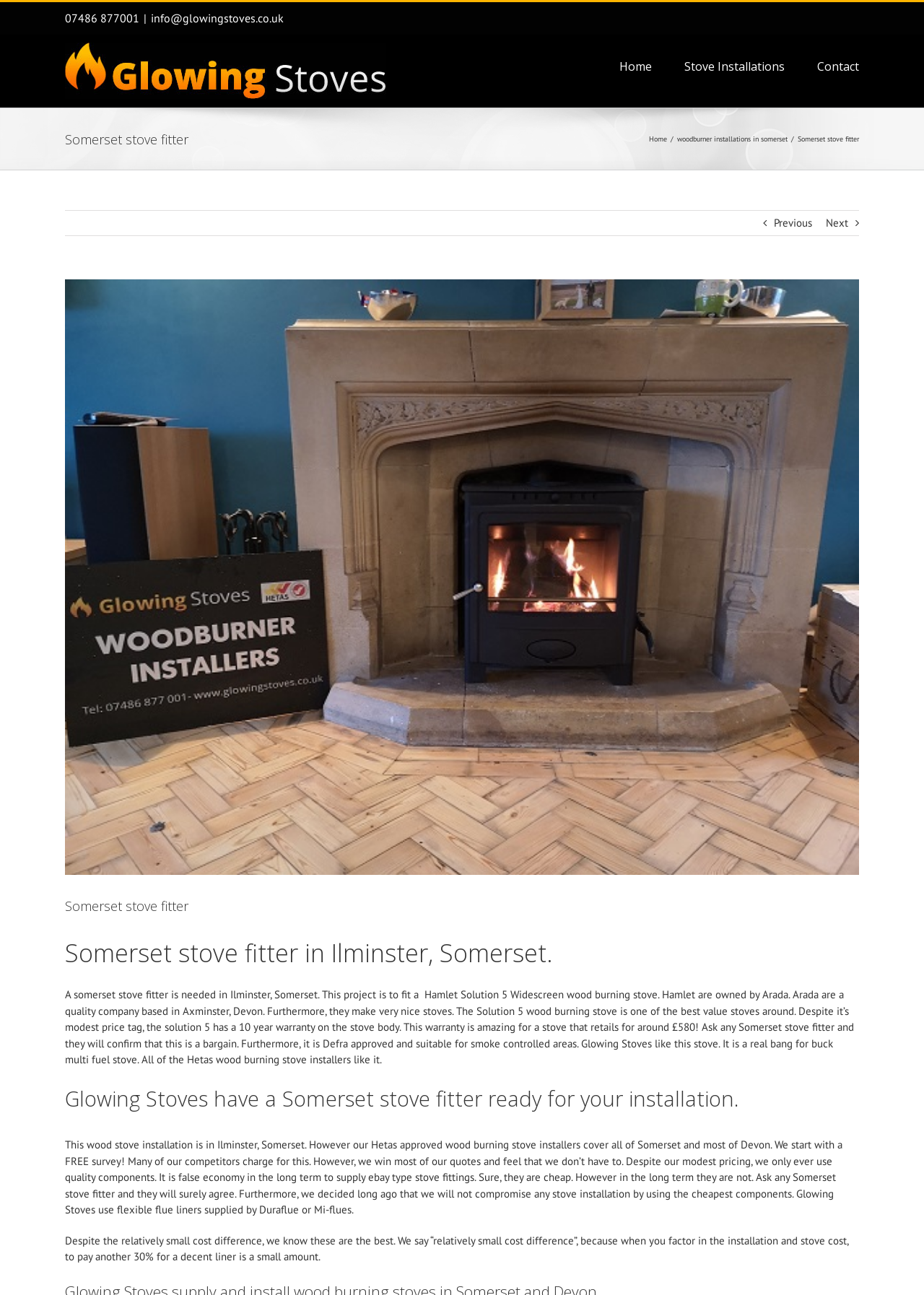What is the warranty period of the Solution 5 wood burning stove?
Please provide an in-depth and detailed response to the question.

I found the information by reading the text on the webpage. The text mentions that the Solution 5 wood burning stove has a 10-year warranty on the stove body, which is a remarkable feature considering its modest price tag.